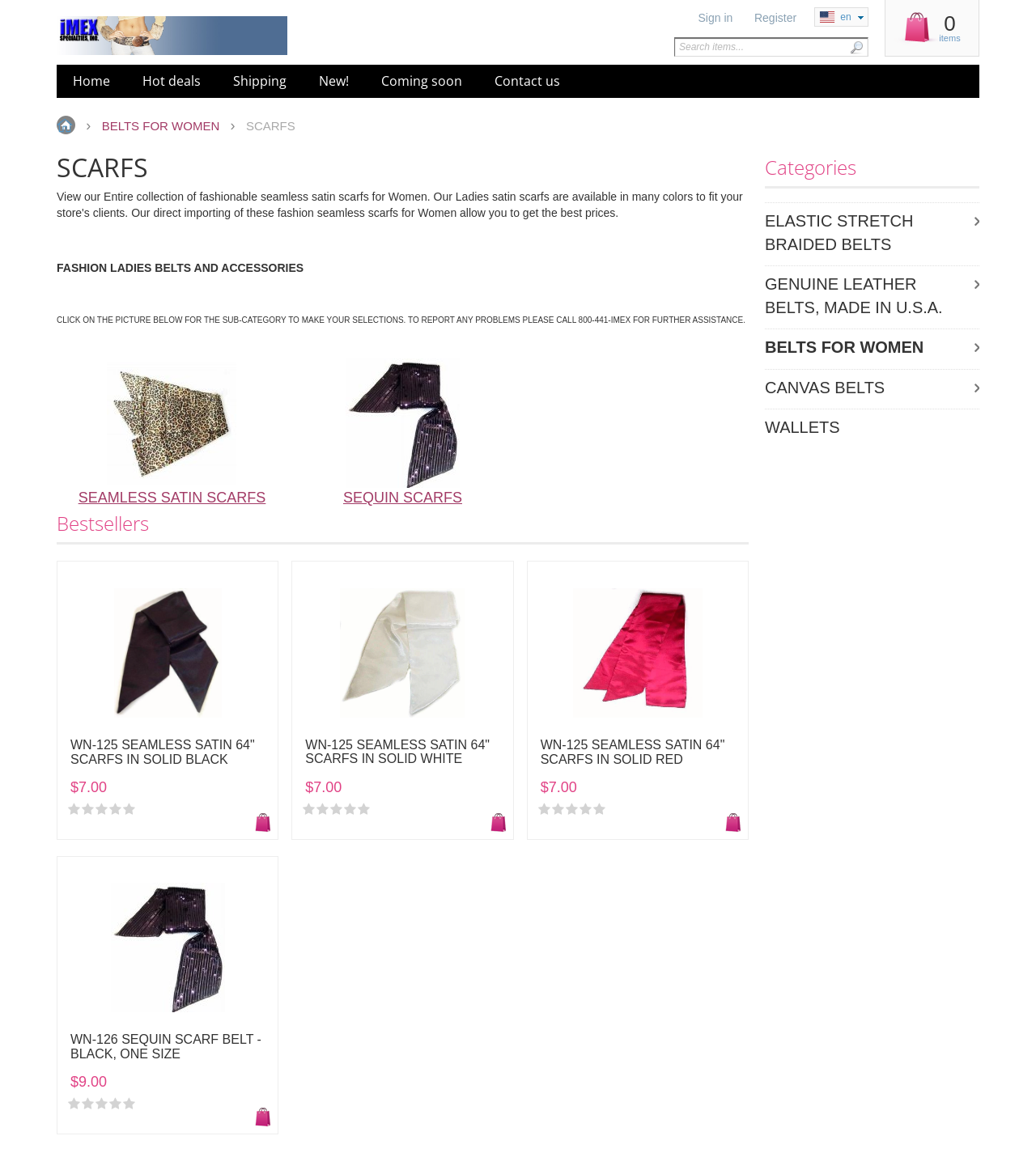Find and specify the bounding box coordinates that correspond to the clickable region for the instruction: "Search for items".

[0.653, 0.034, 0.819, 0.048]